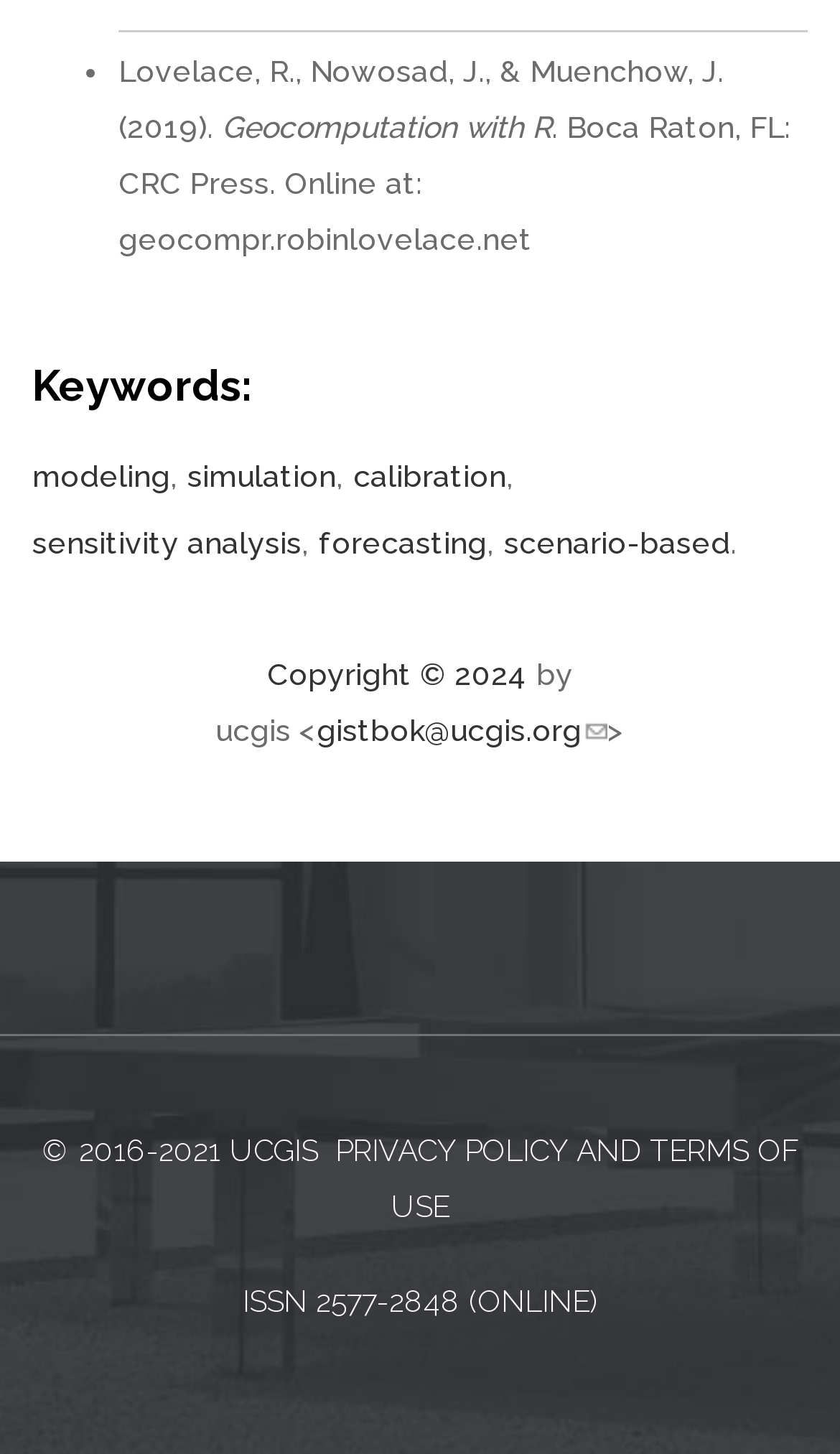Please identify the bounding box coordinates of the element I should click to complete this instruction: 'Send an email to 'gistbok@ucgis.org''. The coordinates should be given as four float numbers between 0 and 1, like this: [left, top, right, bottom].

[0.377, 0.49, 0.723, 0.514]